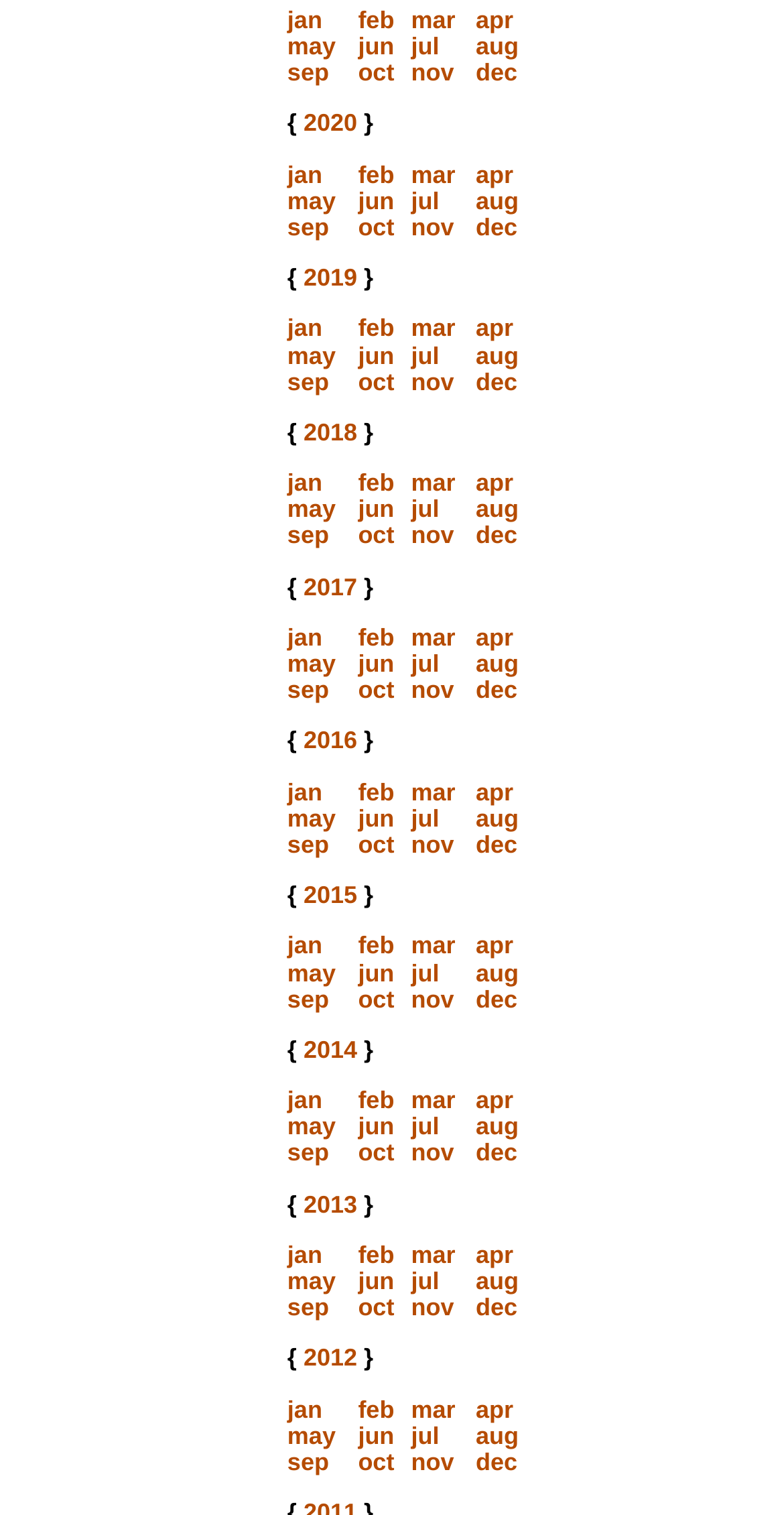Analyze the image and deliver a detailed answer to the question: What is the month below the year 2019?

The year 2019 is located above a table, and the first cell in the table contains a link with the text 'jan', which corresponds to the month January.